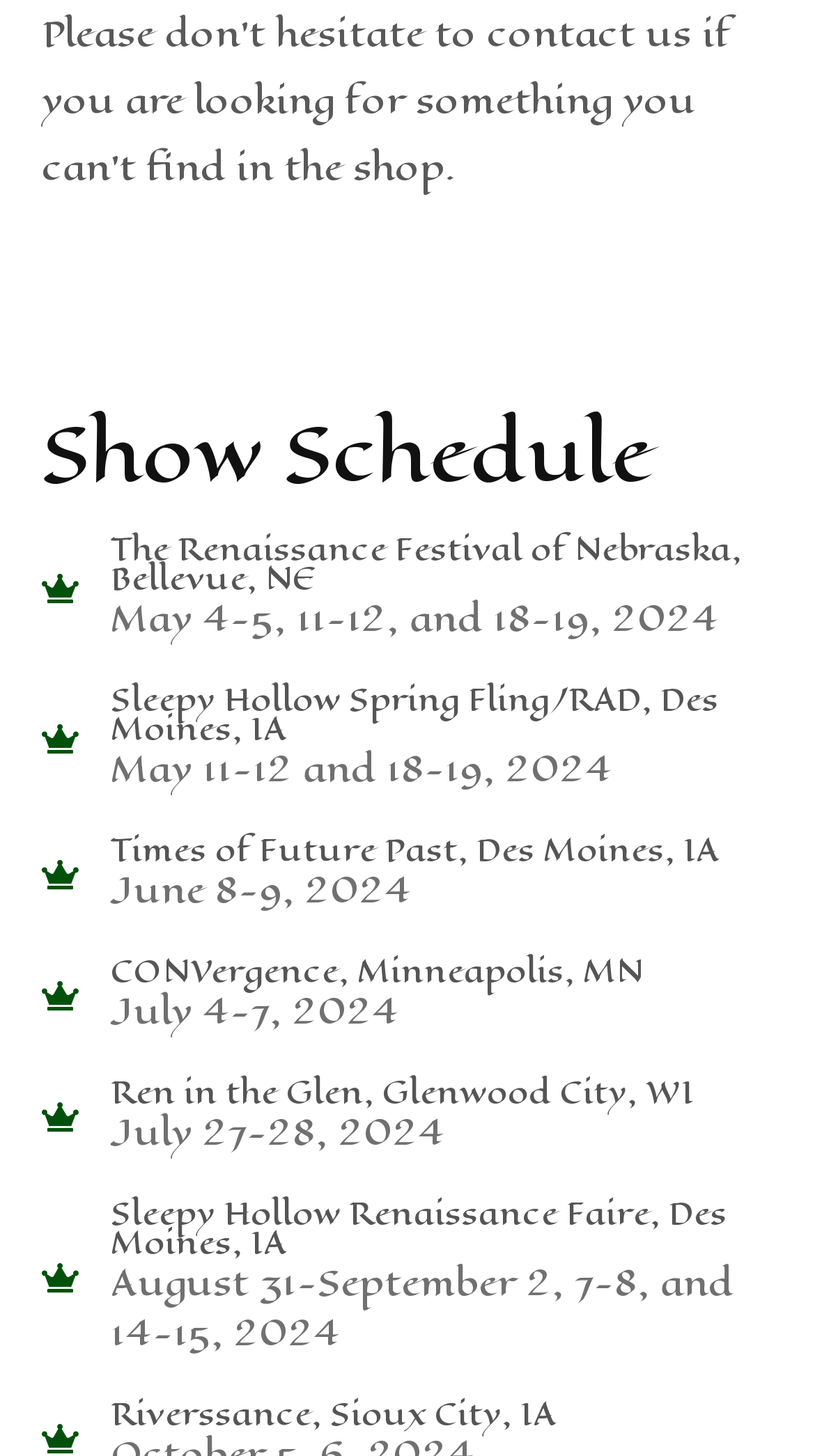Identify and provide the bounding box for the element described by: "CONVergence, Minneapolis, MNJuly 4-7, 2024".

[0.051, 0.642, 0.949, 0.725]